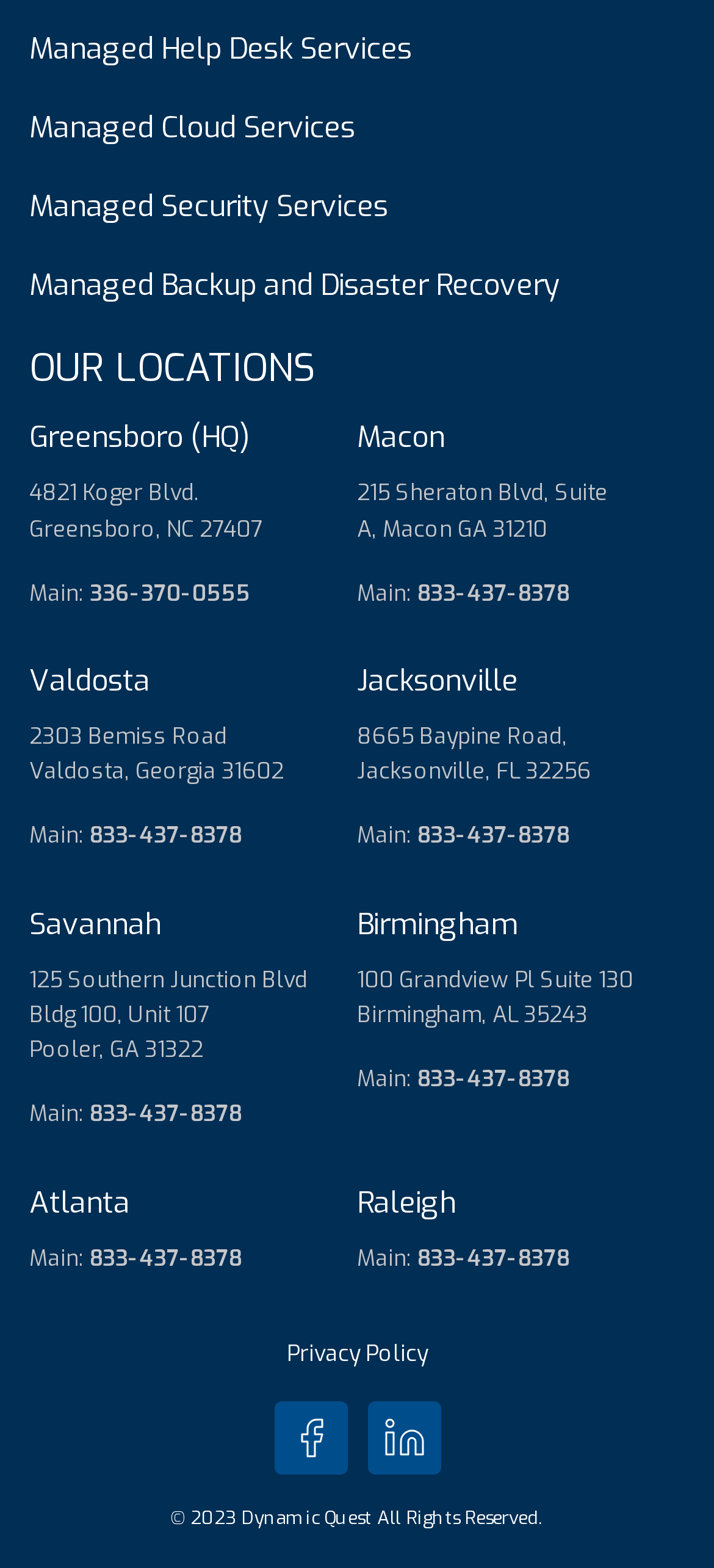Please find the bounding box for the following UI element description. Provide the coordinates in (top-left x, top-left y, bottom-right x, bottom-right y) format, with values between 0 and 1: Managed Backup and Disaster Recovery

[0.041, 0.17, 0.785, 0.194]